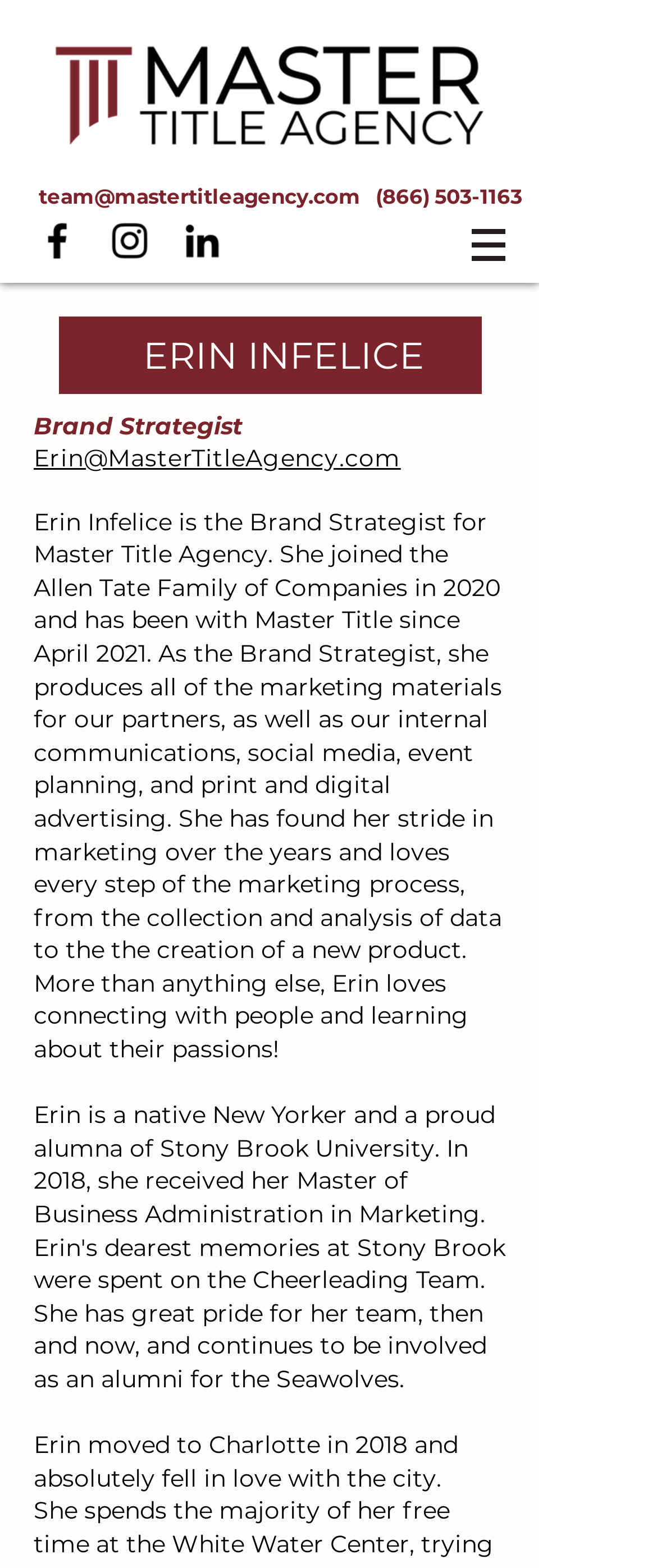Determine the main headline from the webpage and extract its text.

team@mastertitleagency.com   (866) 503-1163